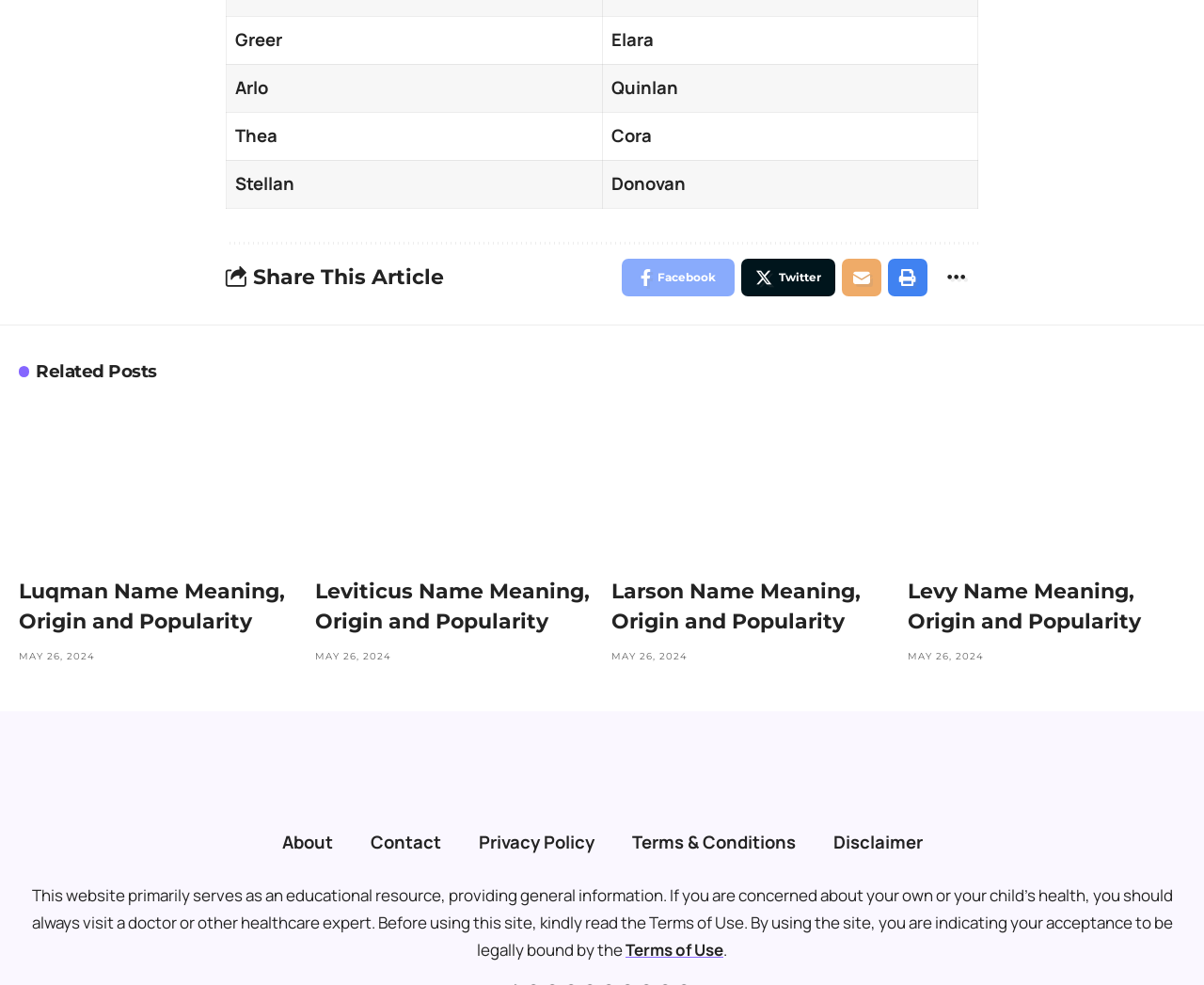Give the bounding box coordinates for the element described by: "About".

[0.218, 0.833, 0.292, 0.877]